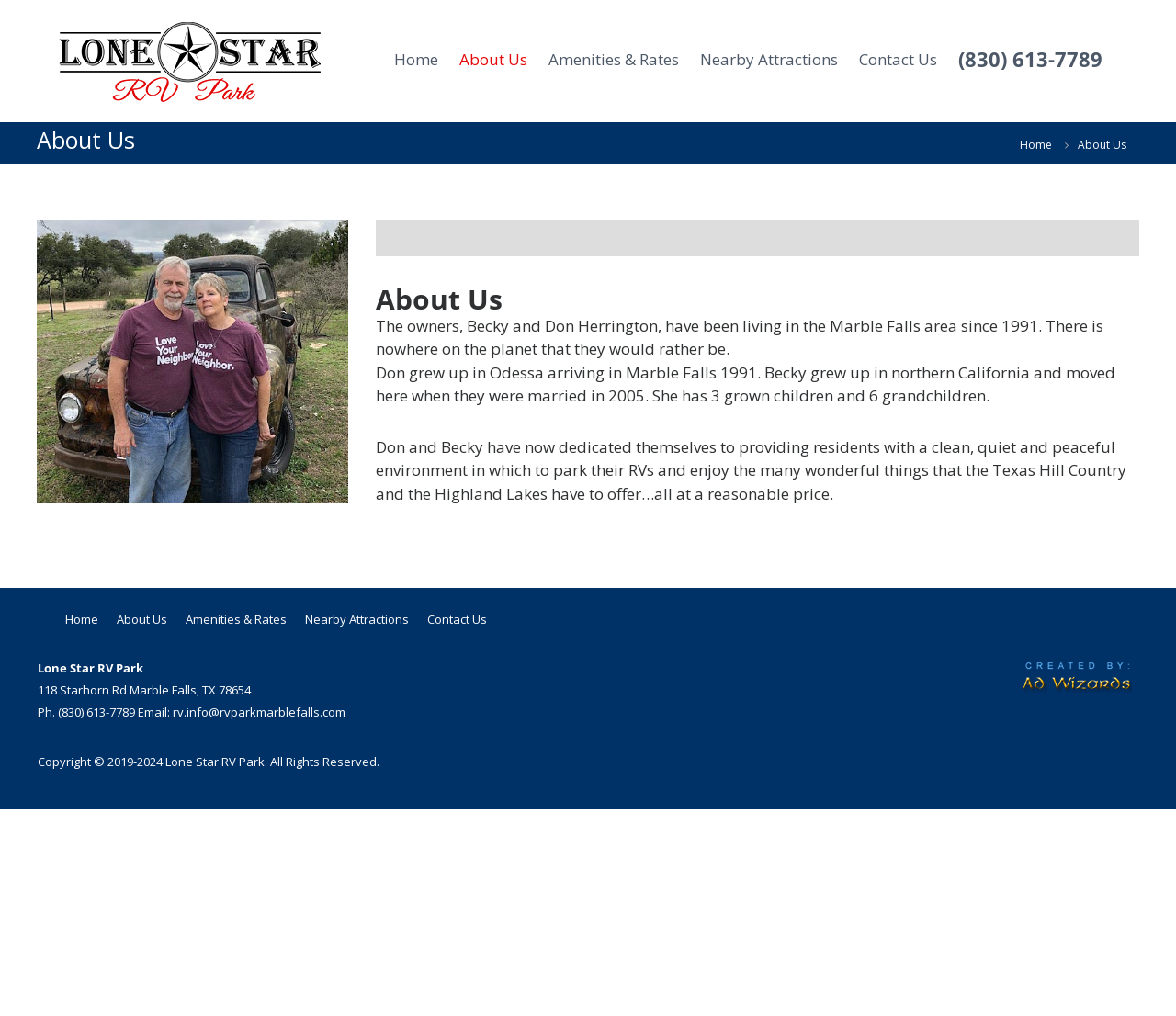Given the webpage screenshot, identify the bounding box of the UI element that matches this description: "Home".

[0.335, 0.048, 0.373, 0.069]